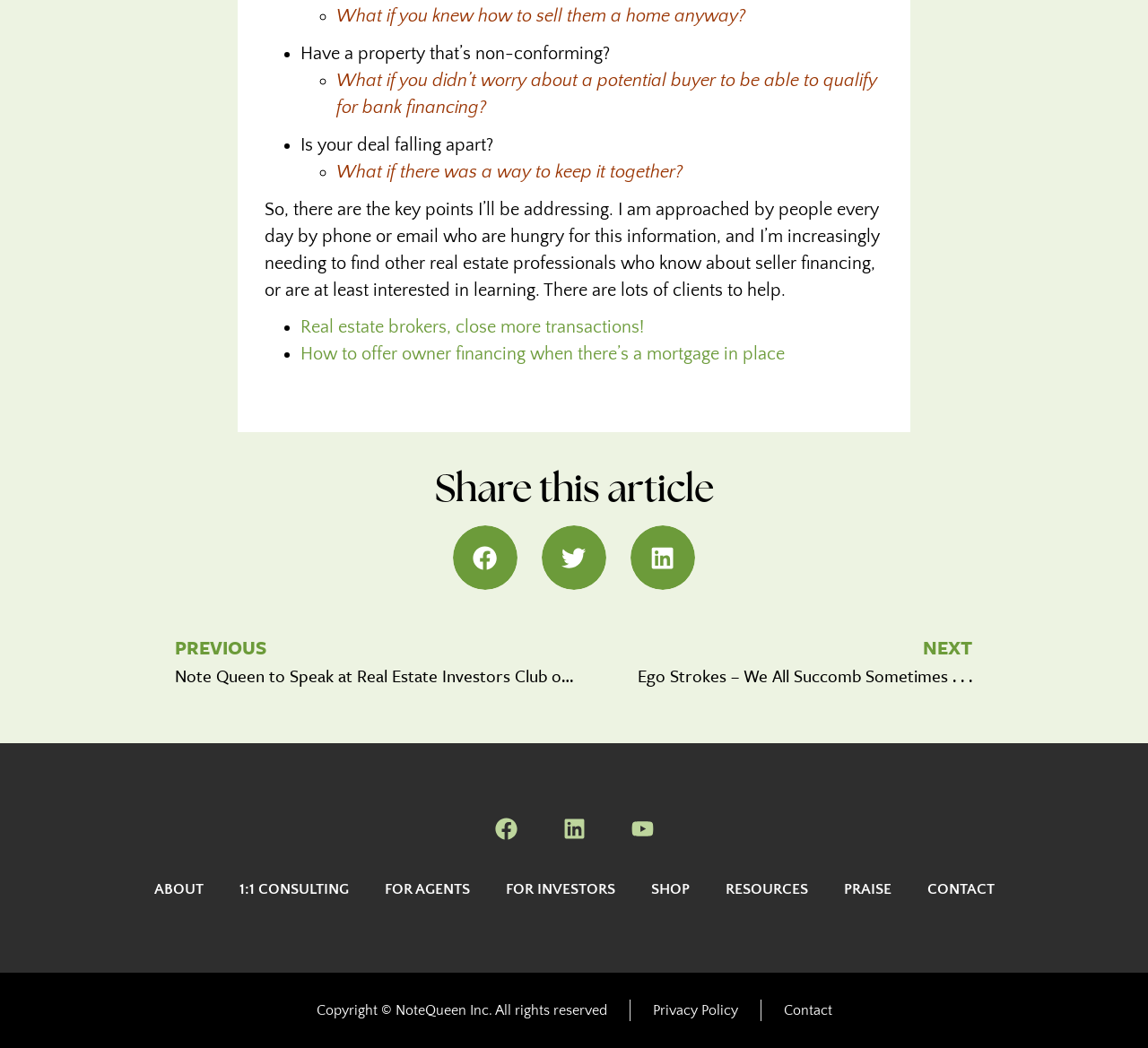Using the details in the image, give a detailed response to the question below:
What is the tone of the webpage?

The tone of the webpage appears to be informative, as it presents information and questions related to real estate and seller financing in a neutral and objective manner, without any emotional or persuasive language.